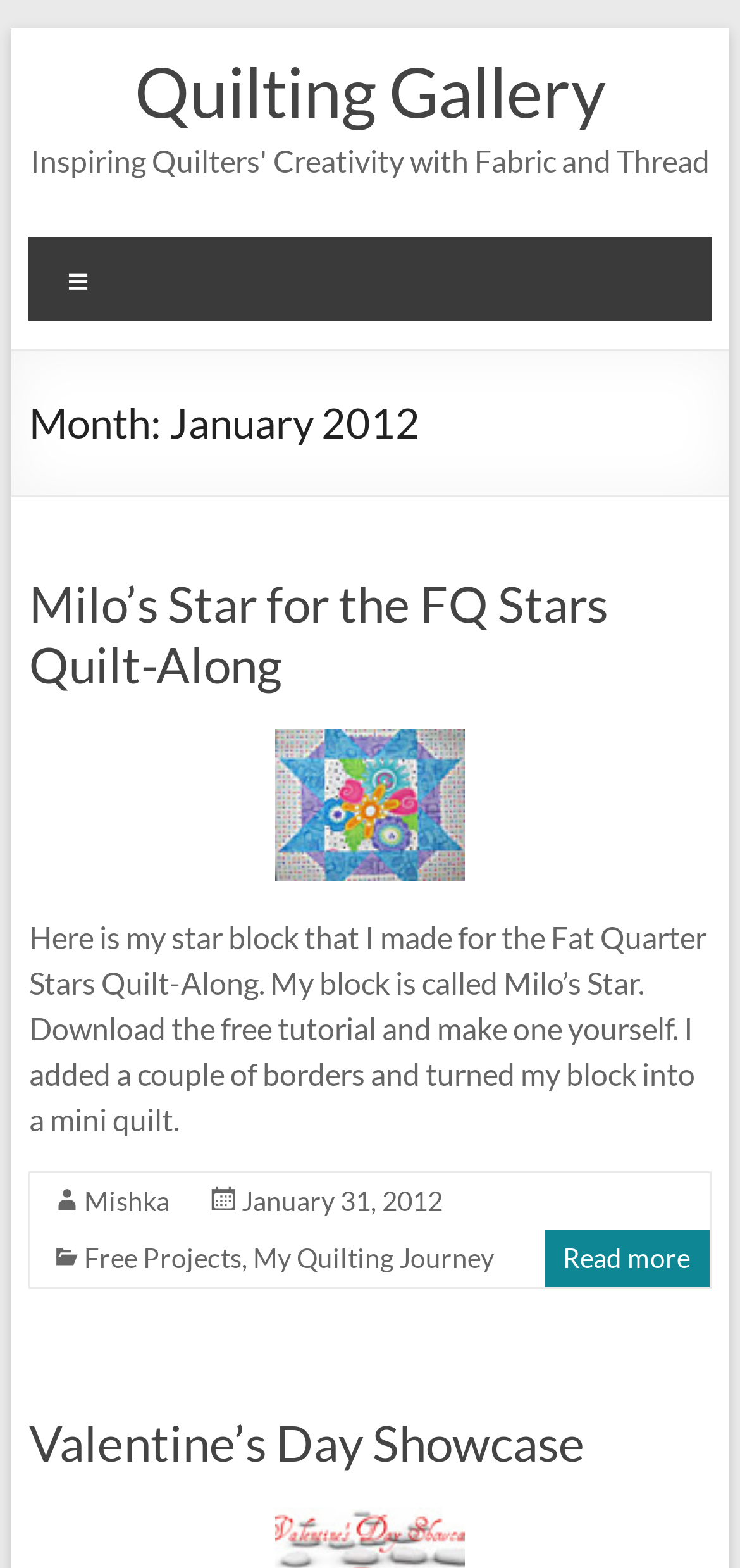Find the bounding box coordinates of the clickable area required to complete the following action: "Read the 'Milo’s Star for the FQ Stars Quilt-Along' article".

[0.039, 0.366, 0.961, 0.465]